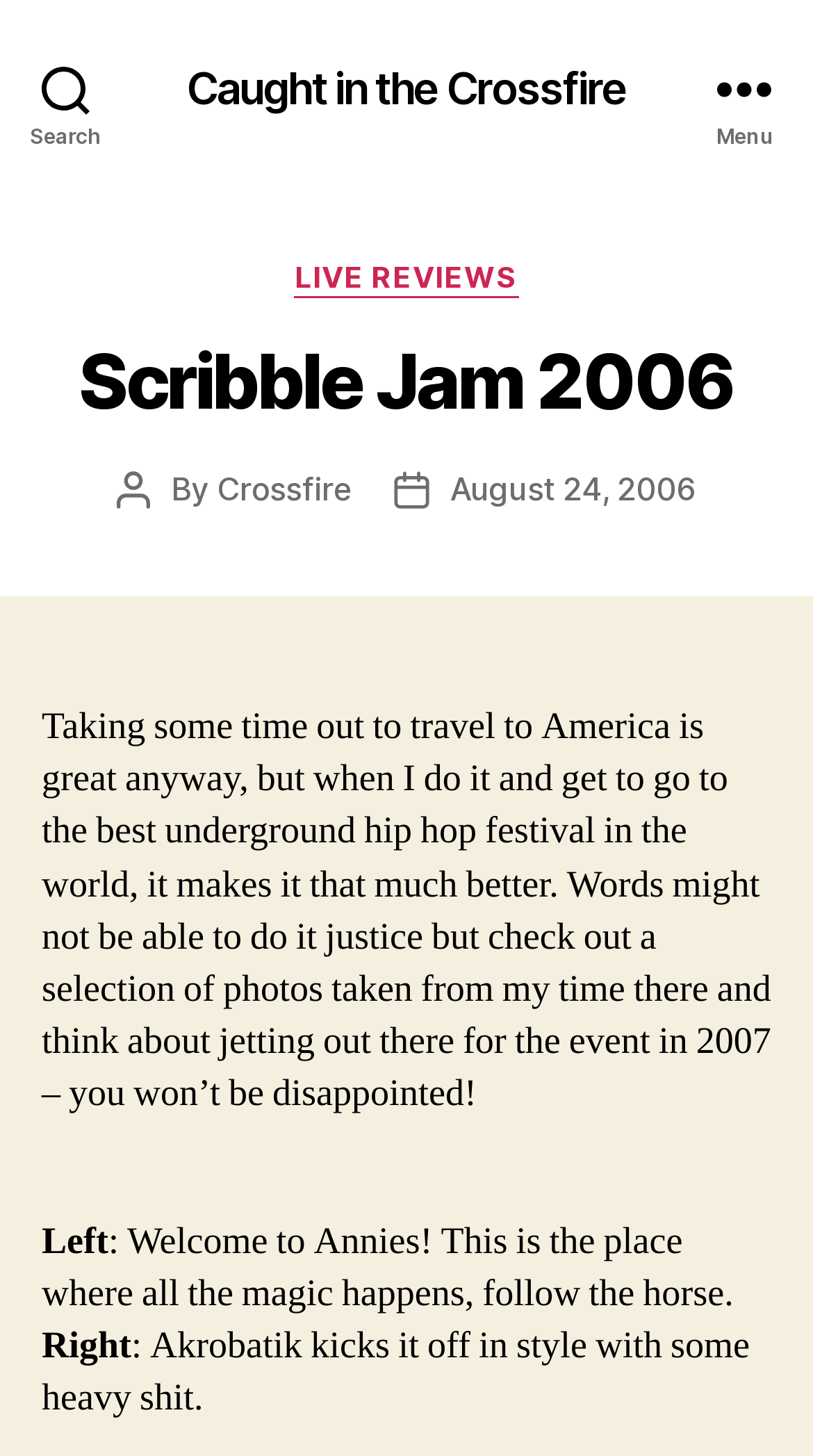Convey a detailed summary of the webpage, mentioning all key elements.

The webpage is about Scribble Jam 2006, an underground hip hop festival. At the top left, there is a search button. Next to it, there is a link to "Caught in the Crossfire". On the top right, there is a menu button. 

When the menu button is expanded, a header section appears below it, which contains several elements. There is a heading "Scribble Jam 2006" at the top, followed by a link to "LIVE REVIEWS" and a static text "Categories". Below these, there is a section with the post author's information, including a link to "Crossfire". The post date "August 24, 2006" is also provided.

Below the header section, there is a long paragraph of text describing the experience of attending the festival. The text is positioned in the middle of the page and takes up most of the vertical space. 

At the bottom of the page, there are three sections of text, each with a label "Left", "Right", and "Right" respectively. These sections appear to be captions for photos, describing scenes from the festival, such as a welcome message and a performance by Akrobatik.